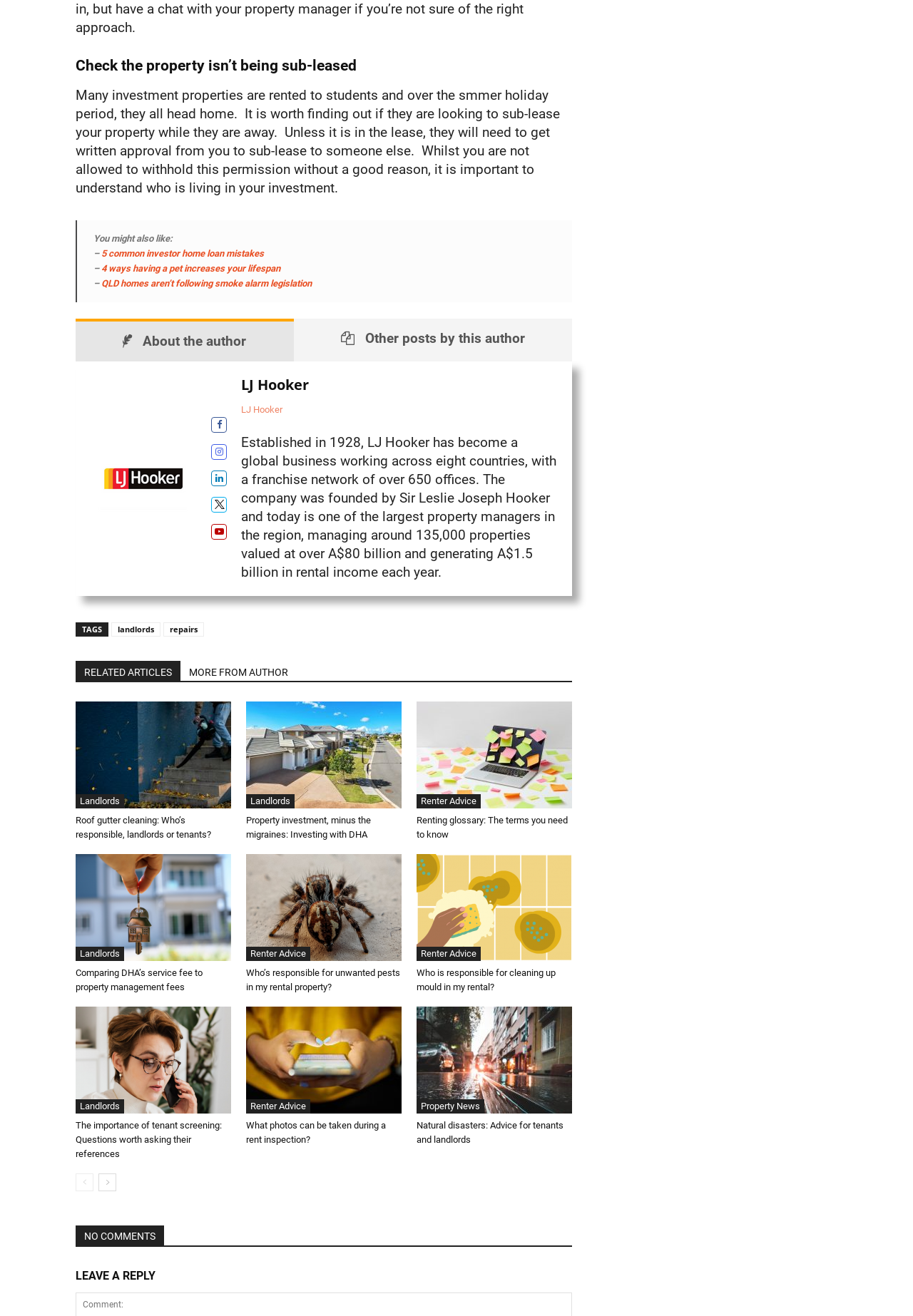What is the name of the company mentioned in the article?
Please provide a single word or phrase as your answer based on the image.

LJ Hooker